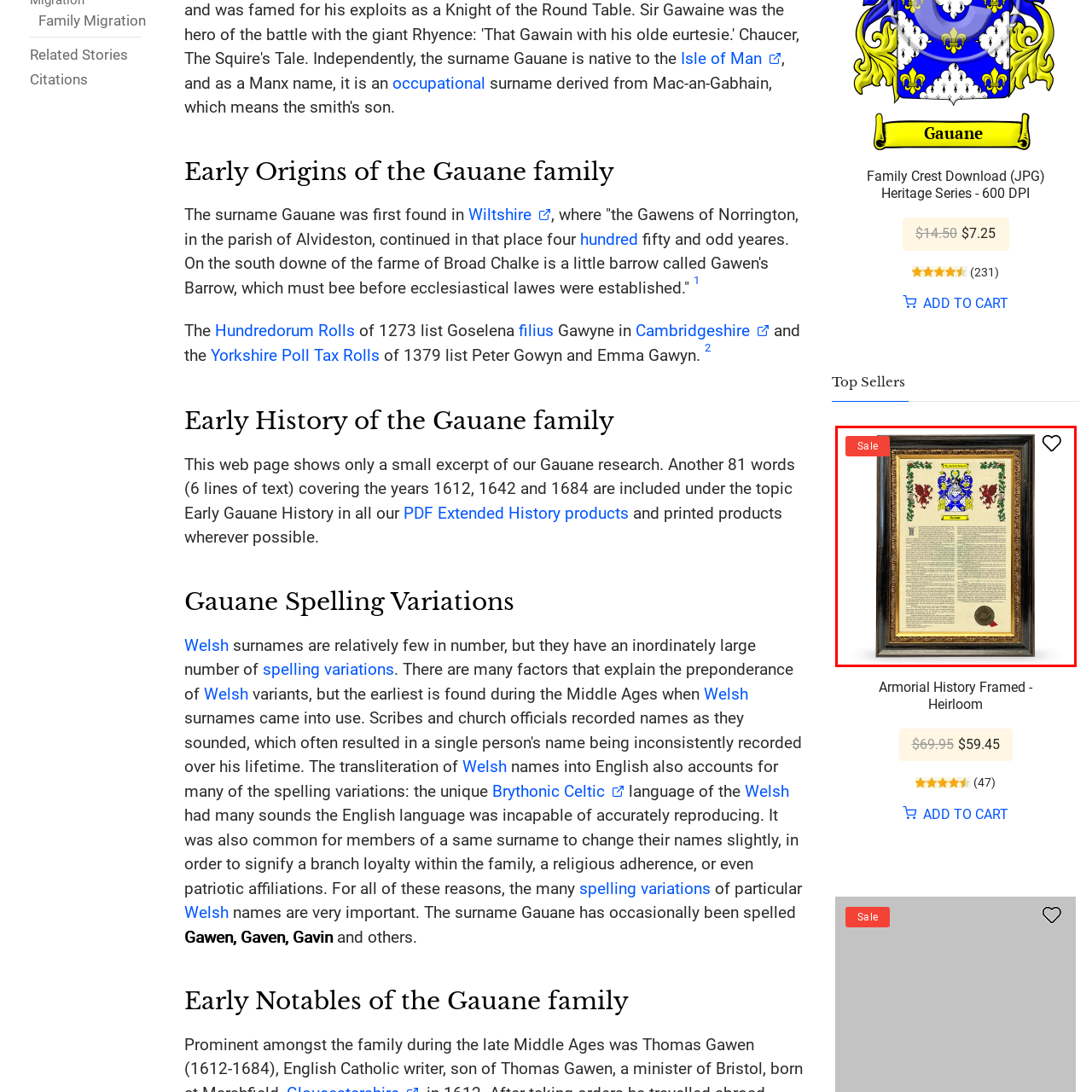What is the document showcasing?
Concentrate on the image within the red bounding box and respond to the question with a detailed explanation based on the visual information provided.

The question asks about what the document is showcasing. According to the caption, the image features a beautifully framed document showcasing a family crest, which suggests that the document is displaying a family crest.